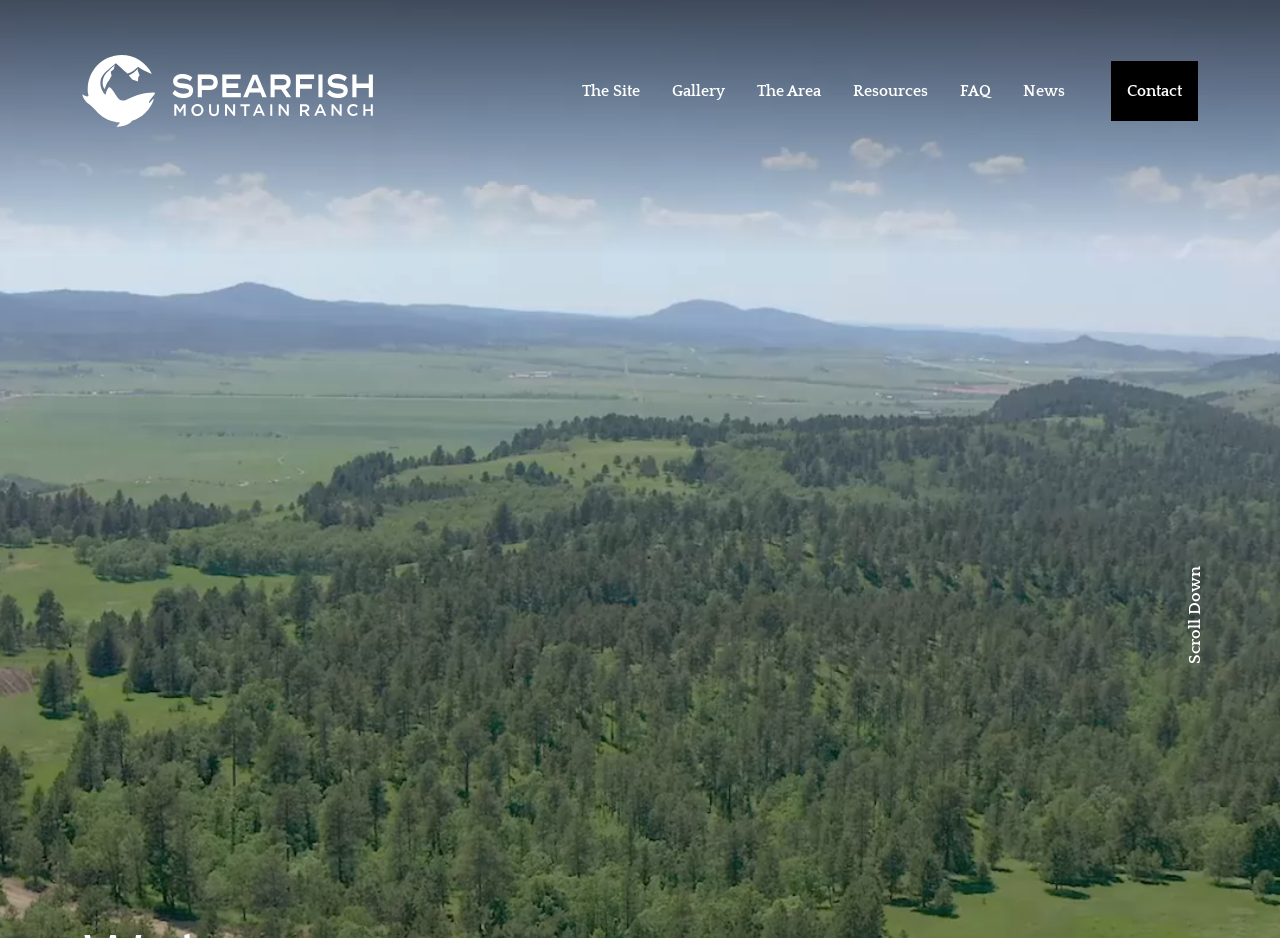Identify and provide the bounding box coordinates of the UI element described: "Team". The coordinates should be formatted as [left, top, right, bottom], with each number being a float between 0 and 1.

[0.677, 0.3, 0.726, 0.341]